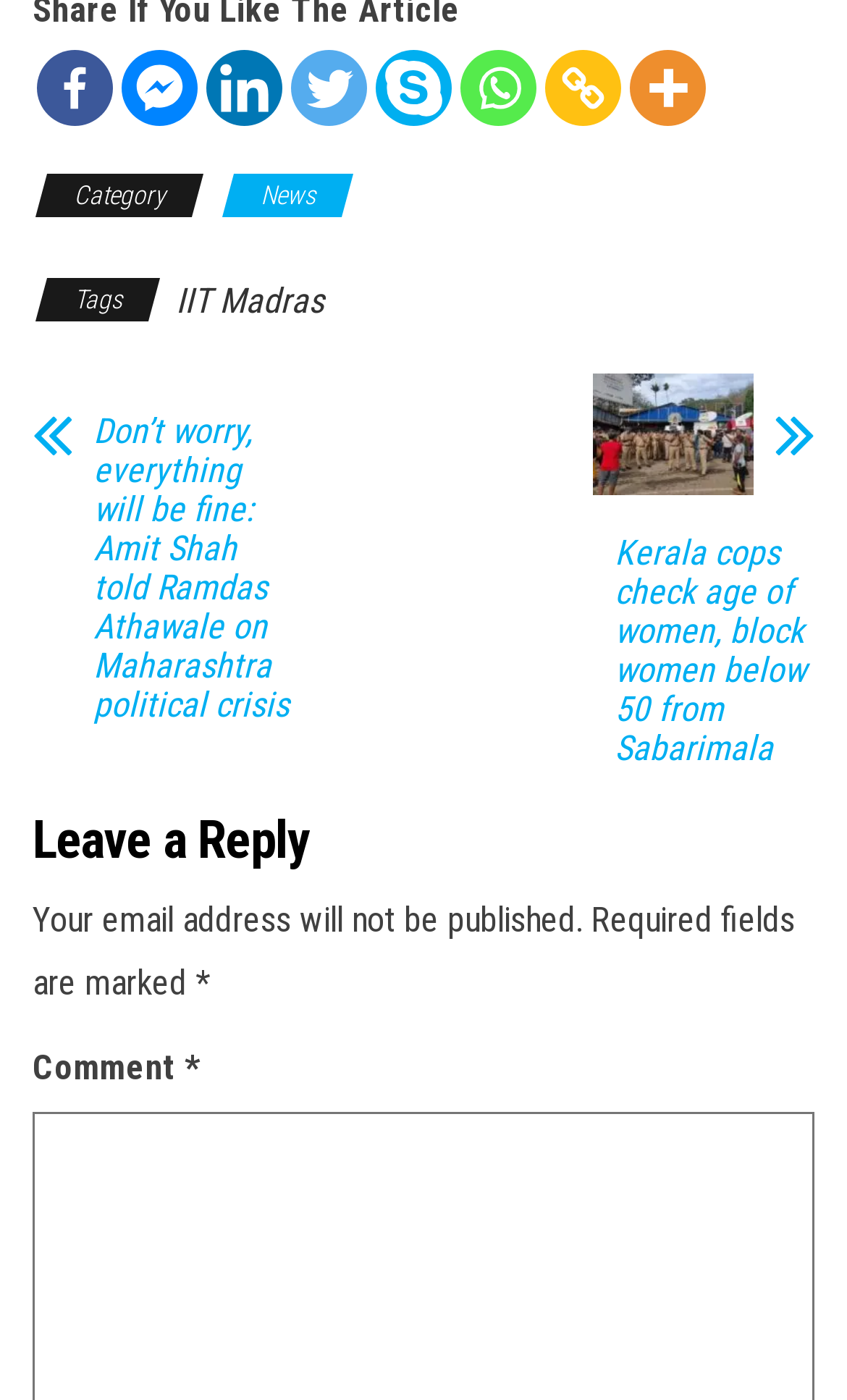How many social media links are at the top?
Provide an in-depth answer to the question, covering all aspects.

I counted the number of social media links at the top of the webpage, which are Facebook, Facebook Messenger, Linkedin, Twitter, Skype, and Whatsapp.